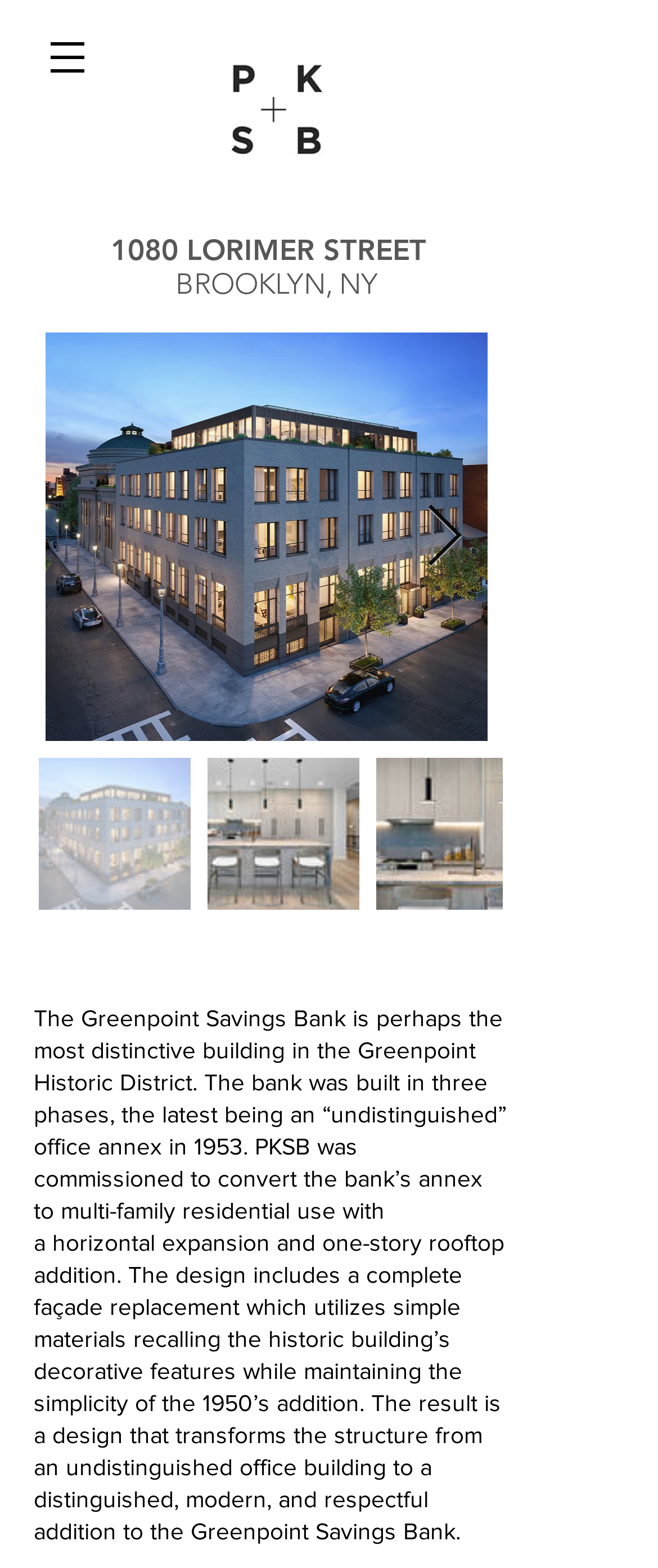Find the bounding box coordinates of the UI element according to this description: "aria-label="Next Item"".

[0.646, 0.321, 0.705, 0.363]